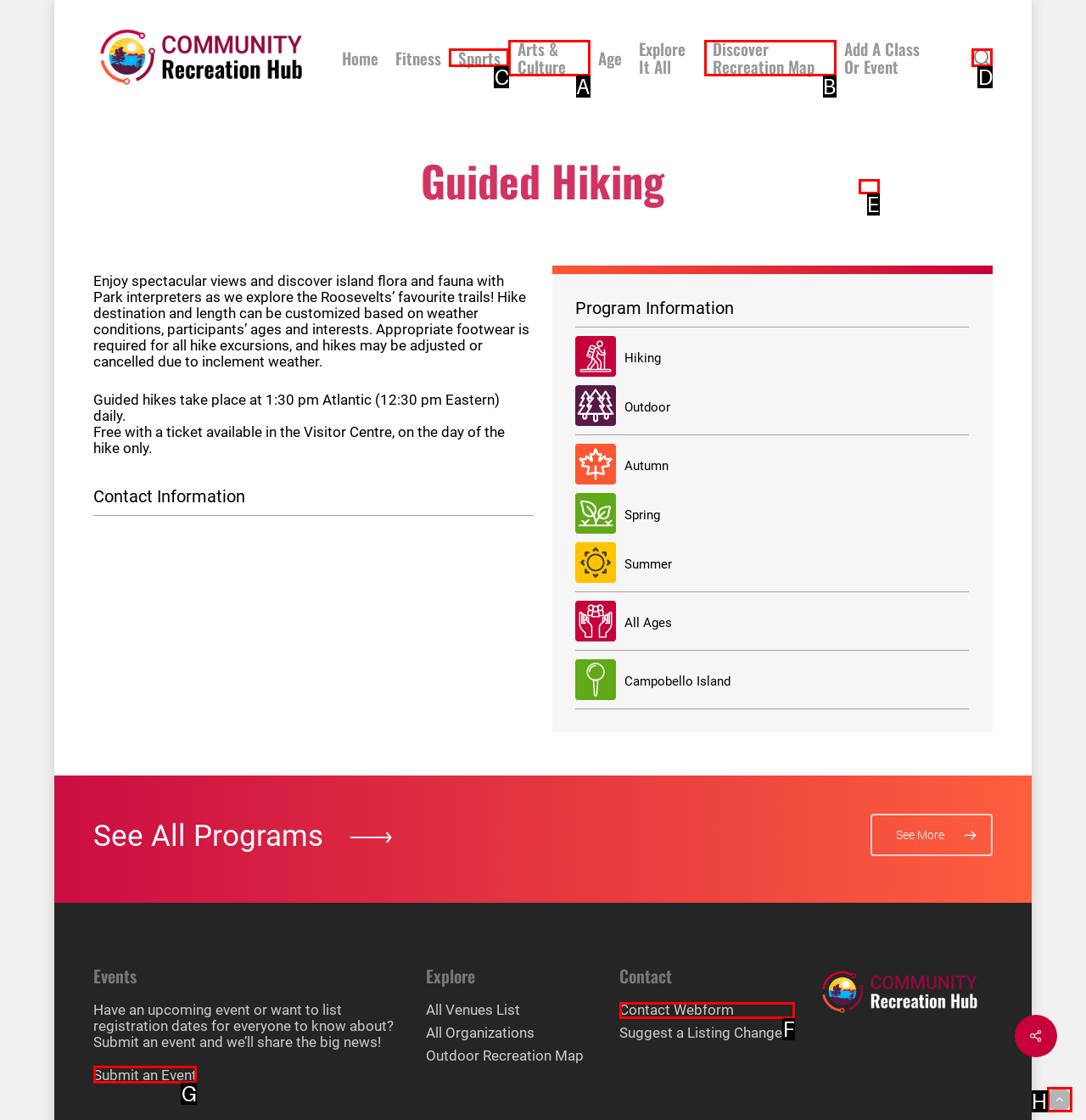To perform the task "Submit an Event", which UI element's letter should you select? Provide the letter directly.

G